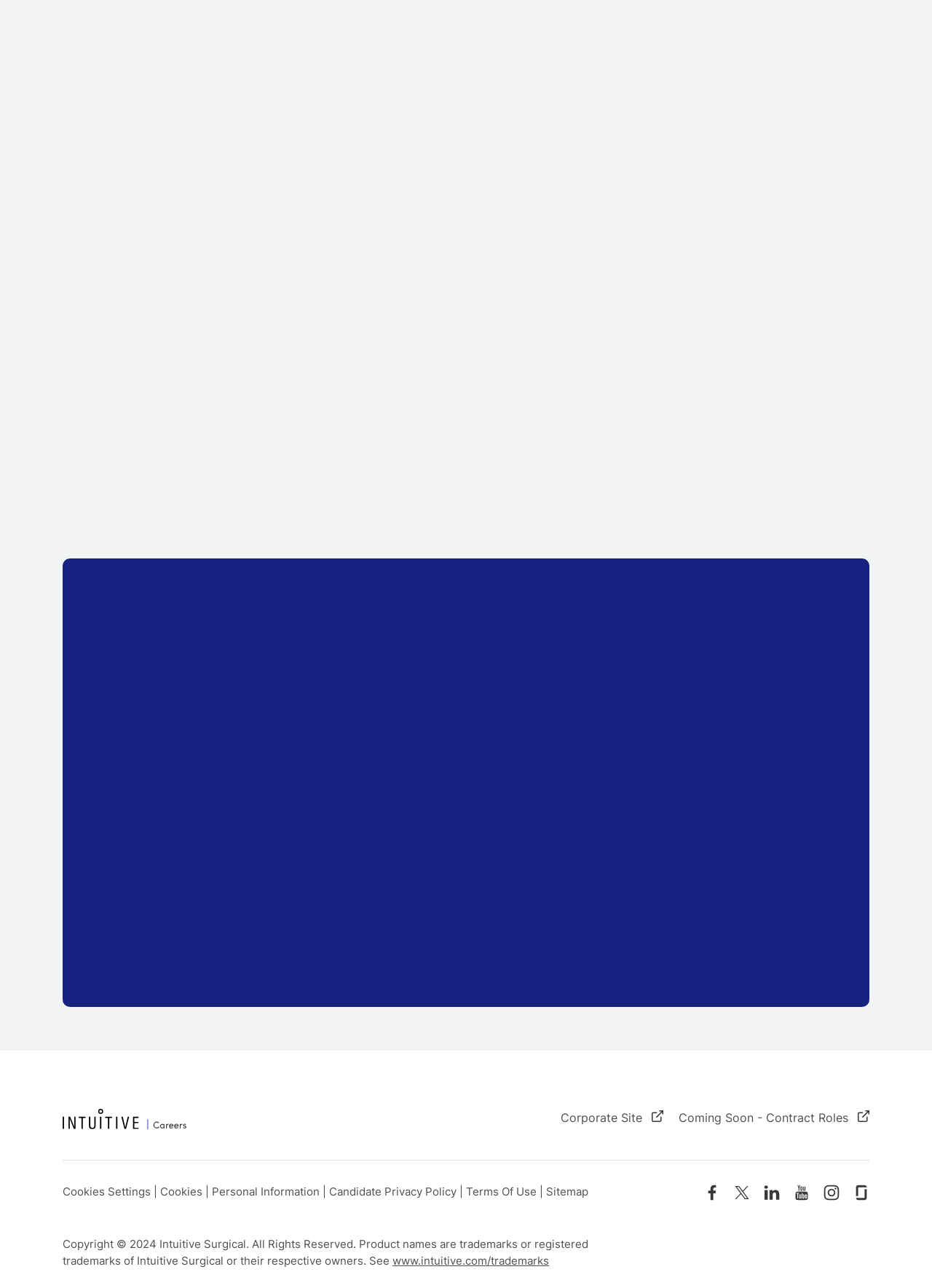Determine the bounding box coordinates of the section I need to click to execute the following instruction: "Check the Facebook page". Provide the coordinates as four float numbers between 0 and 1, i.e., [left, top, right, bottom].

[0.755, 0.919, 0.773, 0.932]